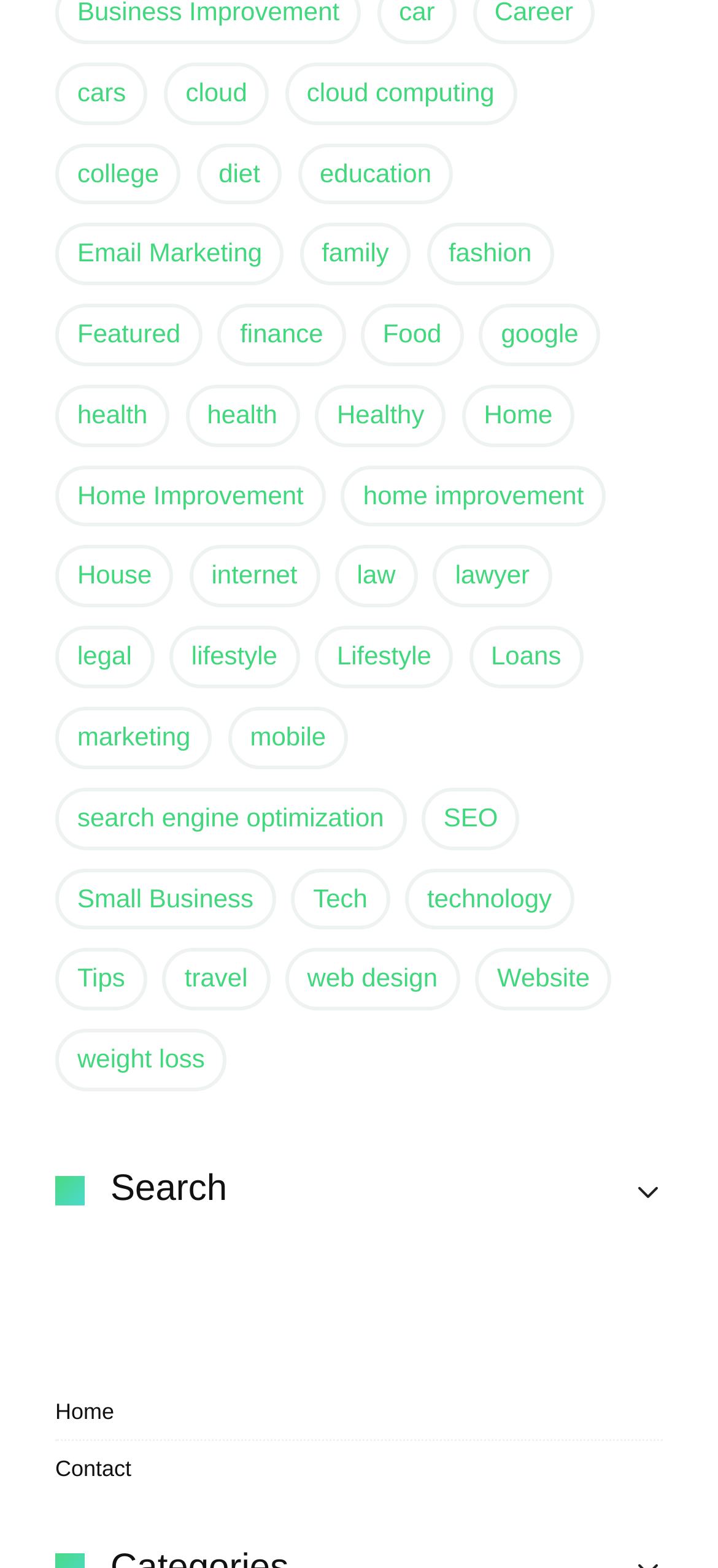Identify the bounding box coordinates for the element you need to click to achieve the following task: "search". Provide the bounding box coordinates as four float numbers between 0 and 1, in the form [left, top, right, bottom].

[0.077, 0.792, 0.923, 0.853]